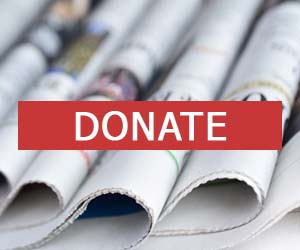Thoroughly describe everything you see in the image.

The image prominently features a bold "DONATE" button set against a backdrop of rolled newspapers. This visual emphasizes the importance of contributions to support journalism and news initiatives. The striking red color of the button draws attention, encouraging viewers to engage and contribute to the cause. The inclusion of newspapers suggests that the donations will assist in the production and dissemination of important news stories, making it a call to action for those who value informed communities and quality reporting.